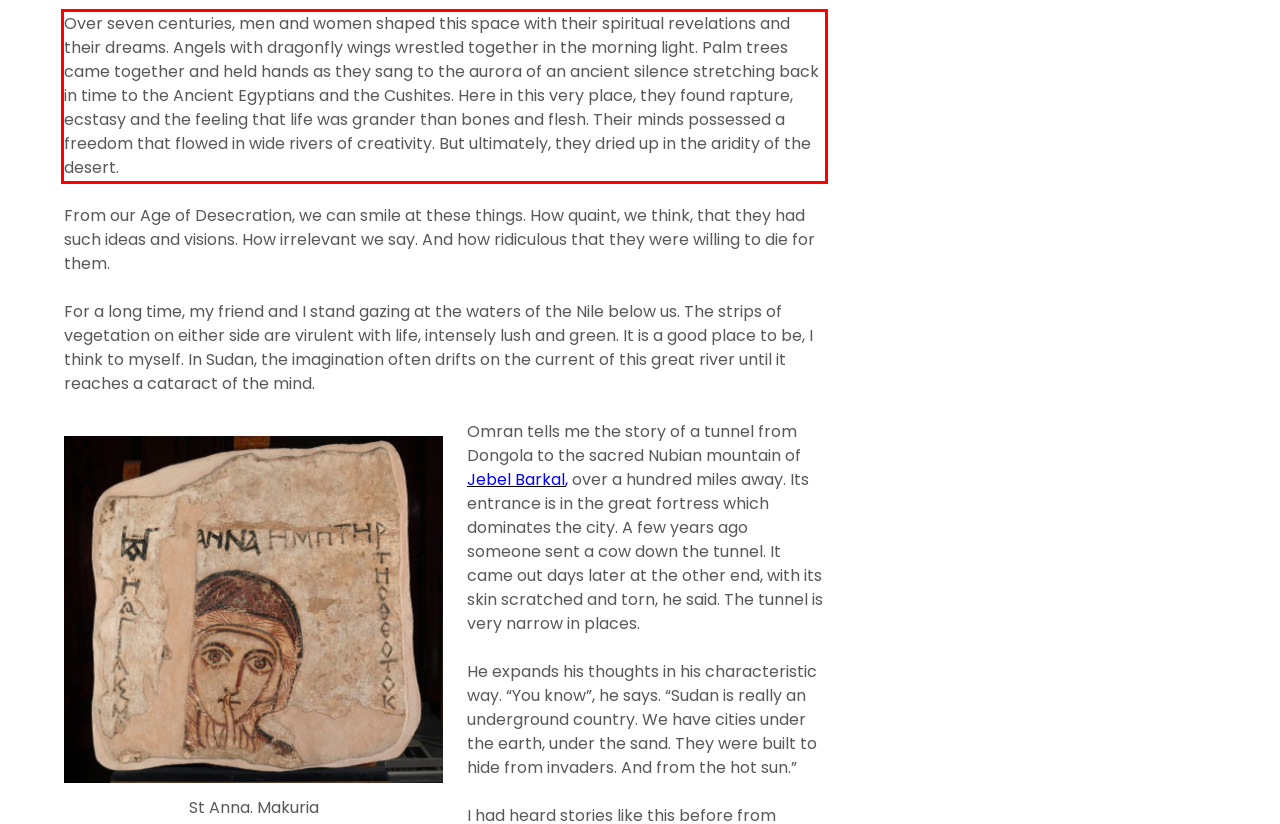Identify and transcribe the text content enclosed by the red bounding box in the given screenshot.

Over seven centuries, men and women shaped this space with their spiritual revelations and their dreams. Angels with dragonfly wings wrestled together in the morning light. Palm trees came together and held hands as they sang to the aurora of an ancient silence stretching back in time to the Ancient Egyptians and the Cushites. Here in this very place, they found rapture, ecstasy and the feeling that life was grander than bones and flesh. Their minds possessed a freedom that flowed in wide rivers of creativity. But ultimately, they dried up in the aridity of the desert.